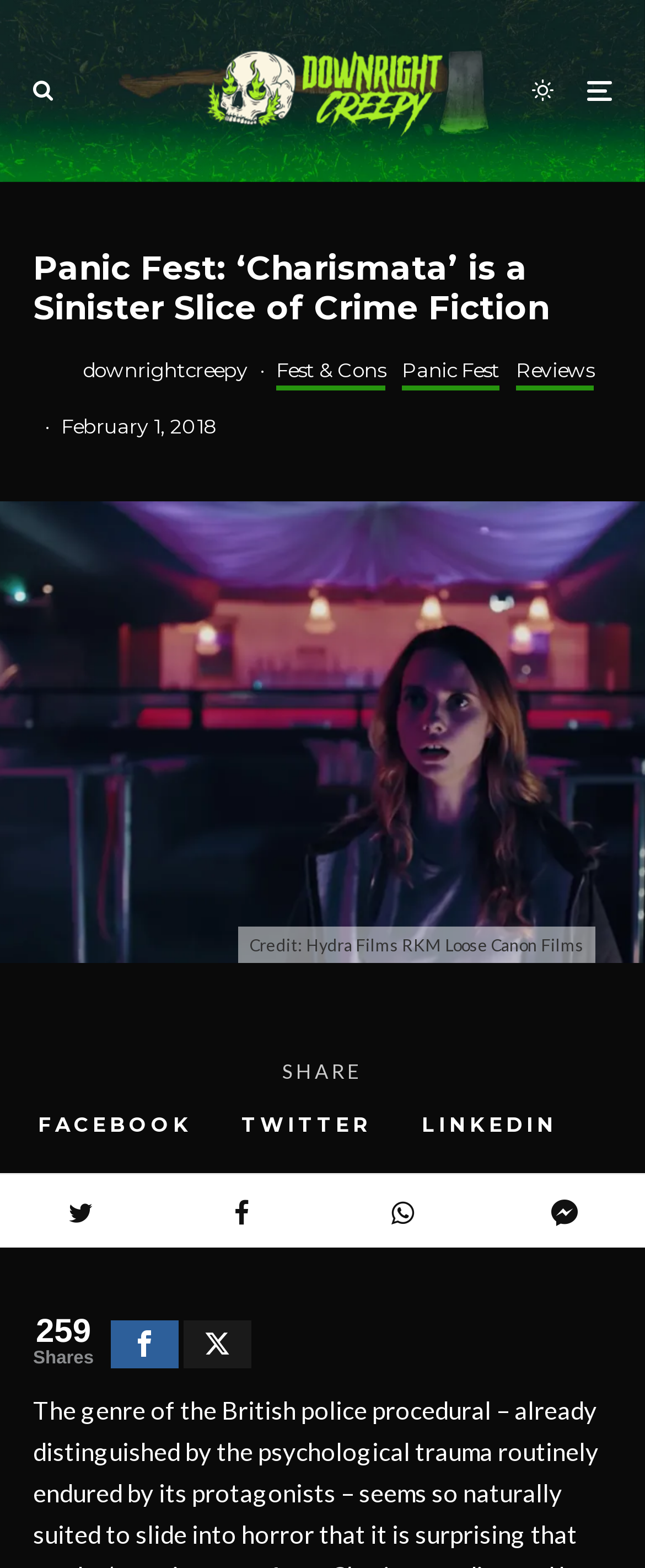What is the date of the review?
Please craft a detailed and exhaustive response to the question.

The answer can be found in the time element on the webpage, which displays the date 'February 1, 2018'.